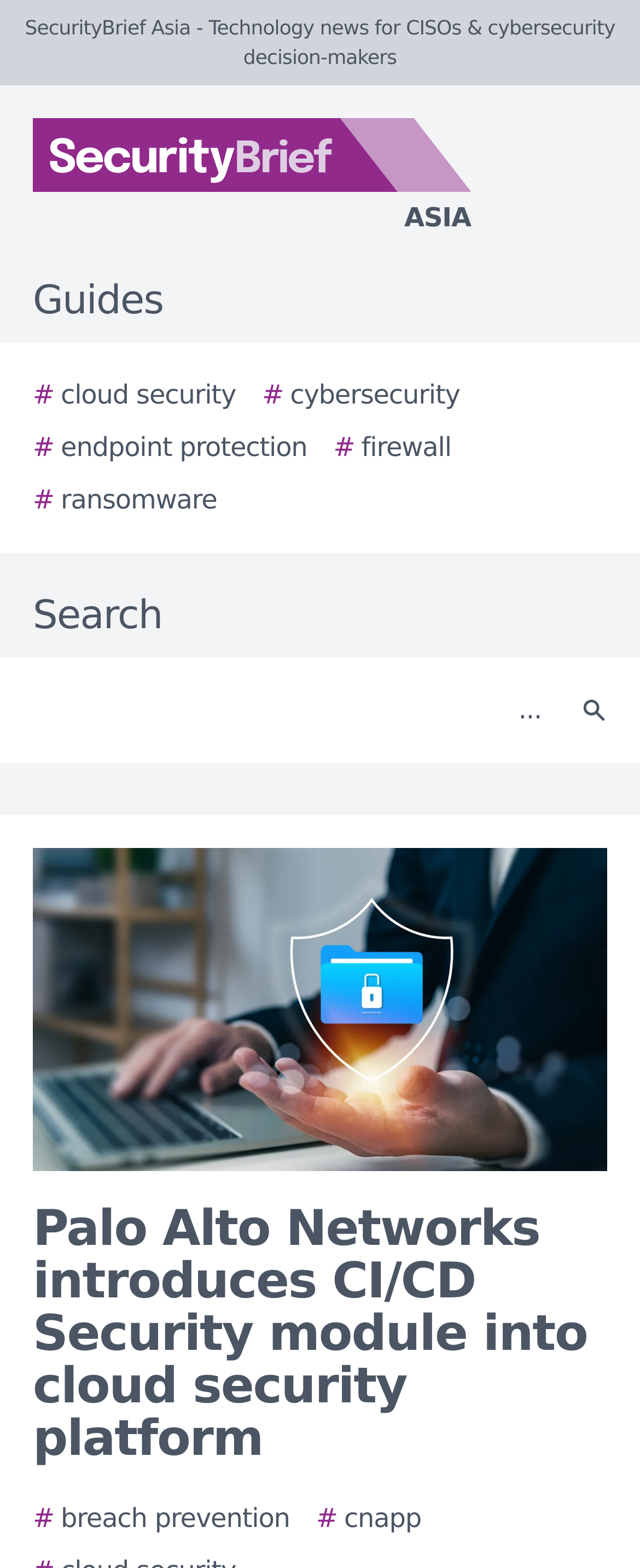How many images are there on the webpage? Based on the screenshot, please respond with a single word or phrase.

3